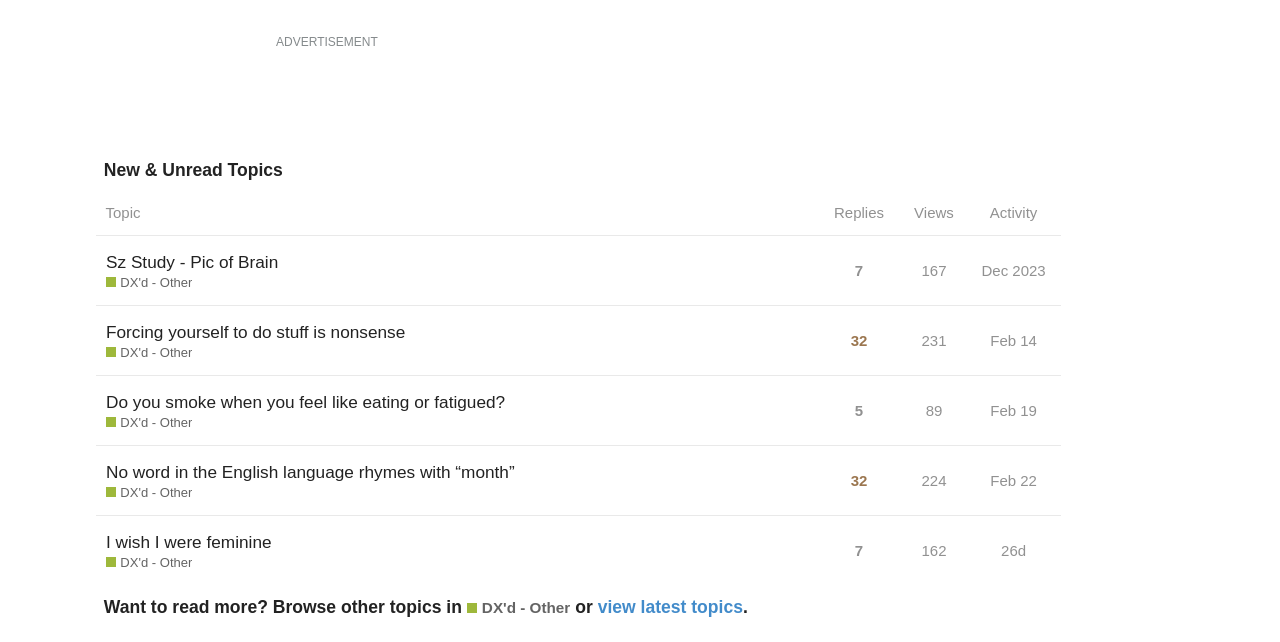Please identify the bounding box coordinates of the area that needs to be clicked to fulfill the following instruction: "Sort topics by replies."

[0.642, 0.296, 0.7, 0.367]